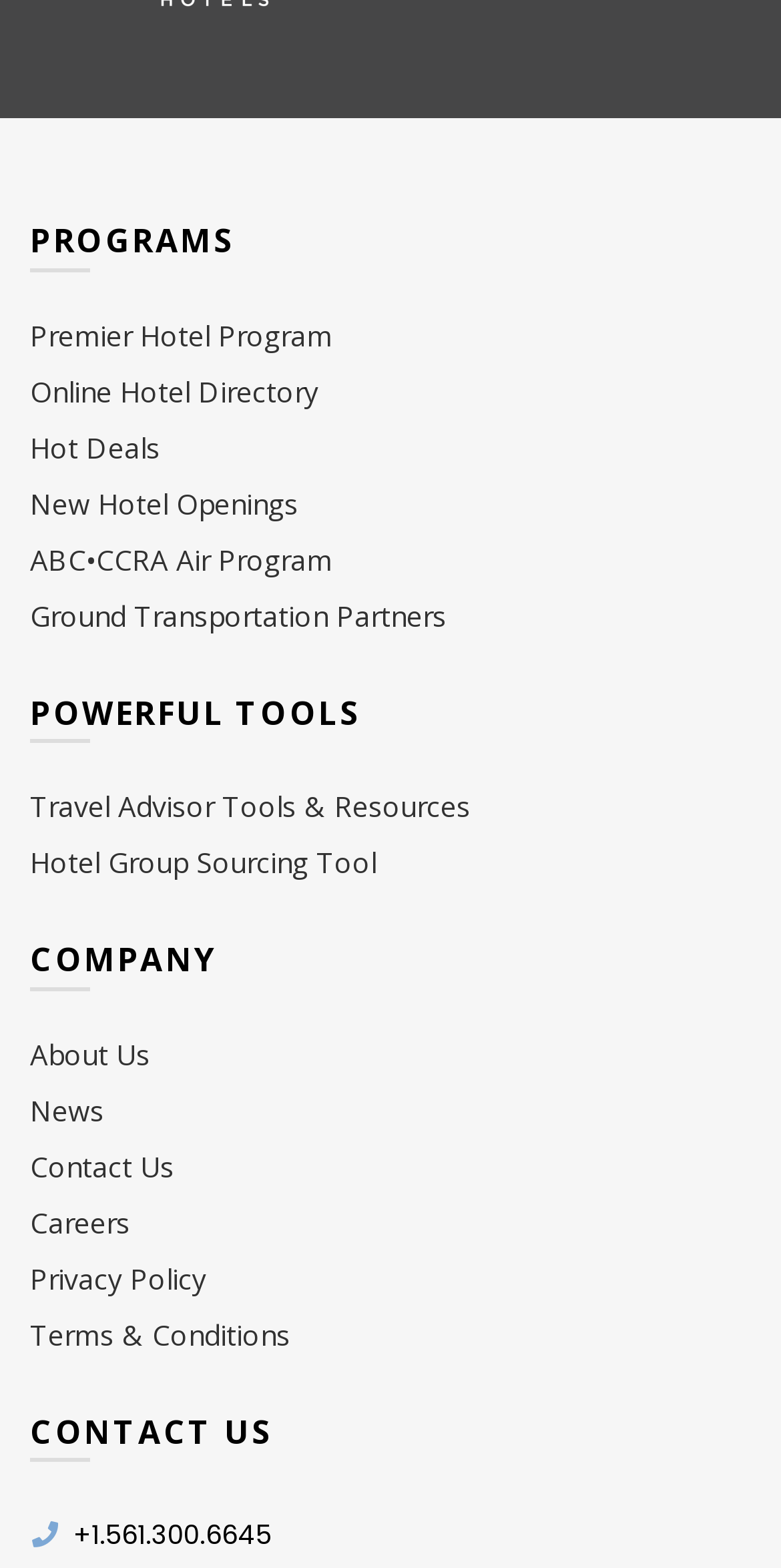Identify the bounding box coordinates of the part that should be clicked to carry out this instruction: "Contact Us".

[0.038, 0.731, 0.223, 0.756]